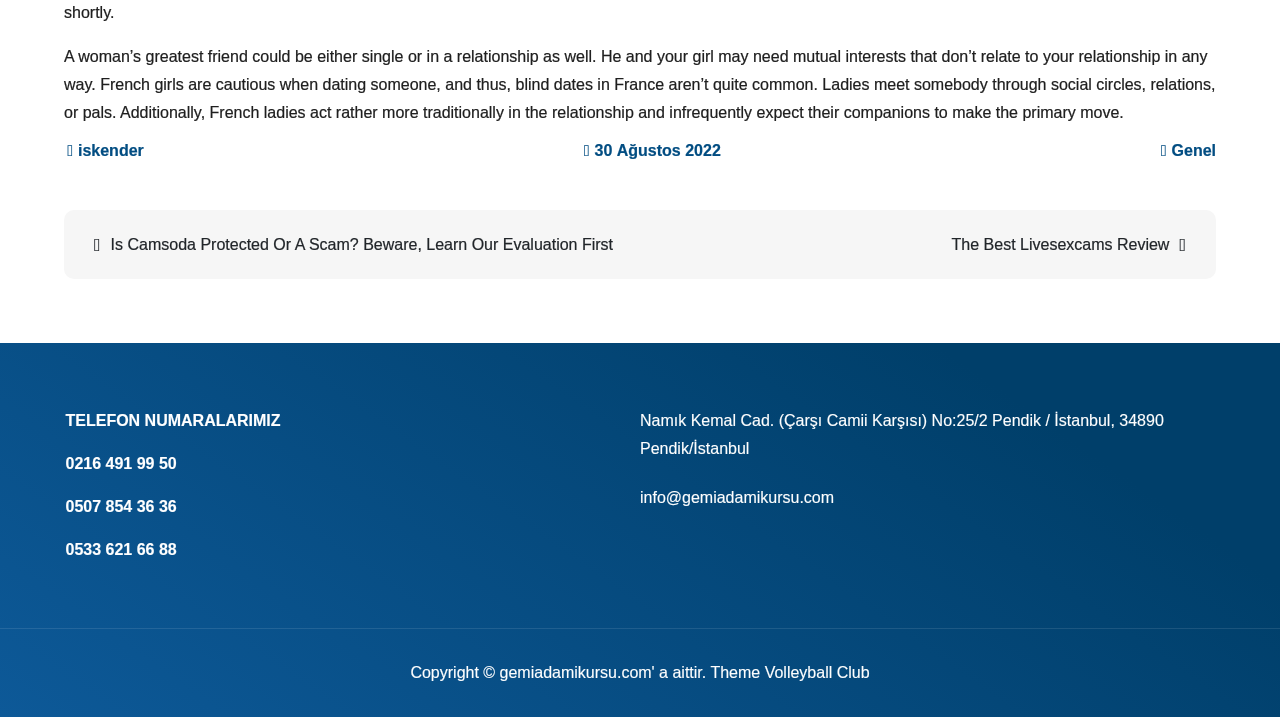What is the topic of the first article?
Based on the image, answer the question with a single word or brief phrase.

Dating in France